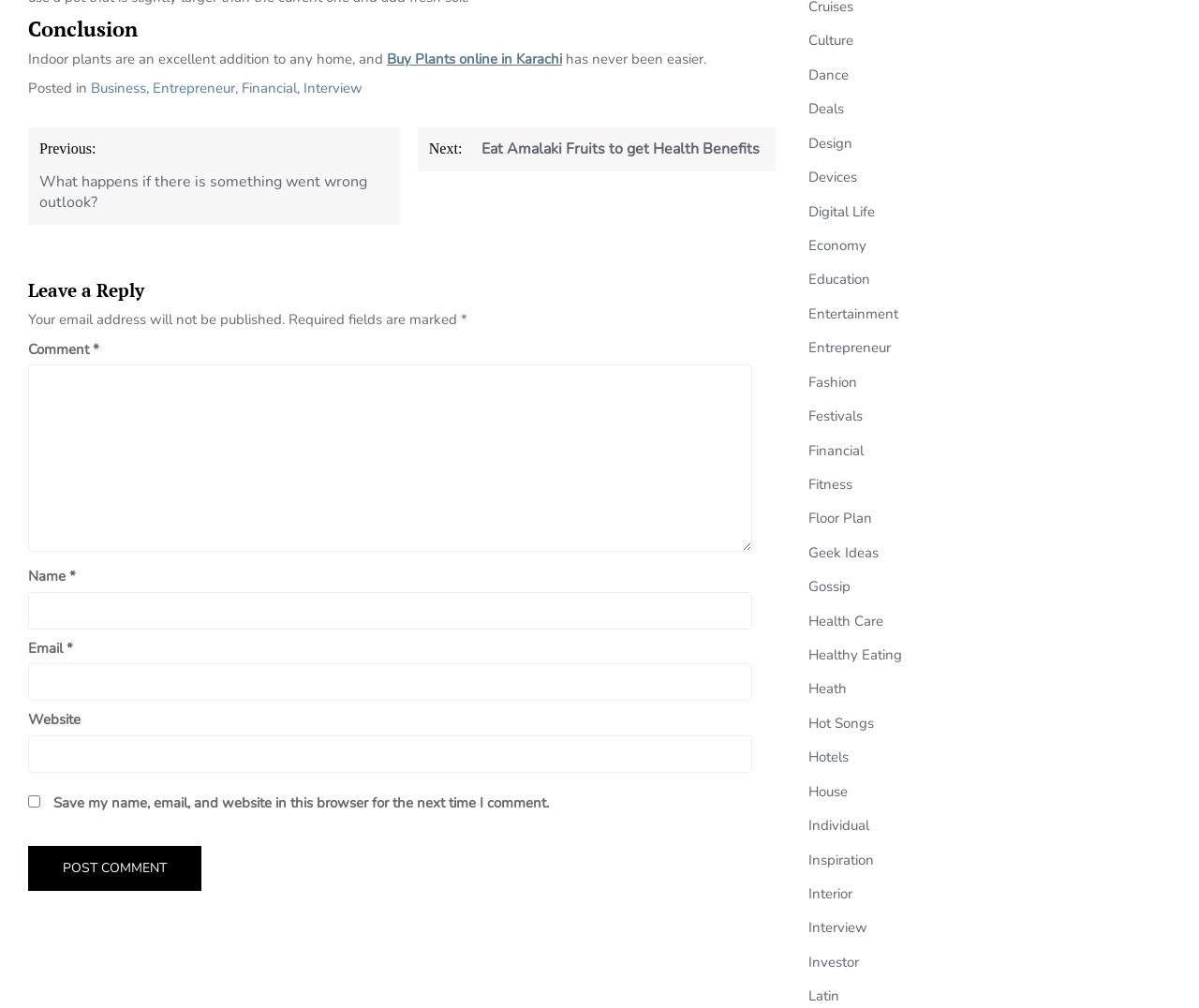Please find the bounding box coordinates of the section that needs to be clicked to achieve this instruction: "Click on the 'Next: Eat Amalaki Fruits to get Health Benefits' link".

[0.348, 0.126, 0.647, 0.17]